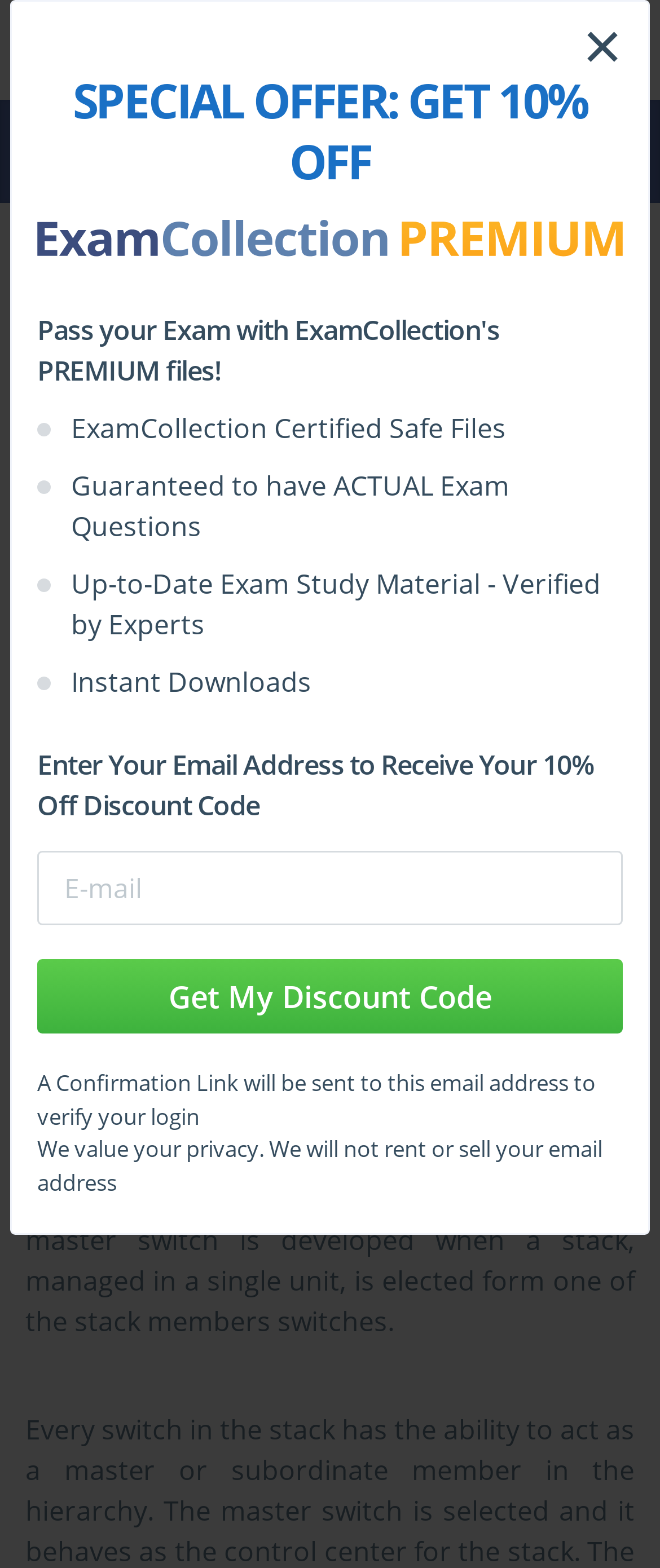Locate the bounding box coordinates of the element you need to click to accomplish the task described by this instruction: "Enter email address to receive discount code".

[0.056, 0.543, 0.944, 0.59]